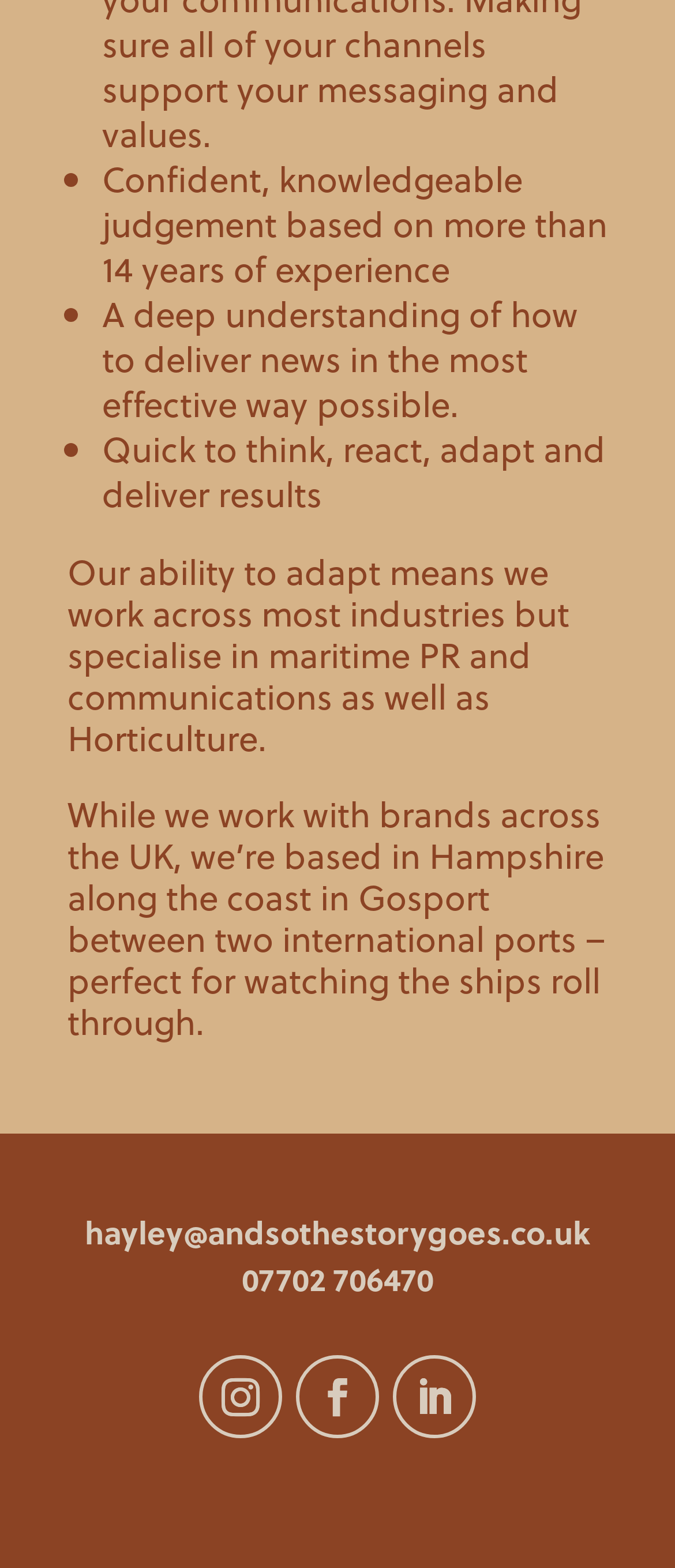Using the elements shown in the image, answer the question comprehensively: What is the author's experience in years?

The answer can be found in the StaticText element with the text 'Confident, knowledgeable judgement based on more than 14 years of experience'. This text is likely describing the author's experience.